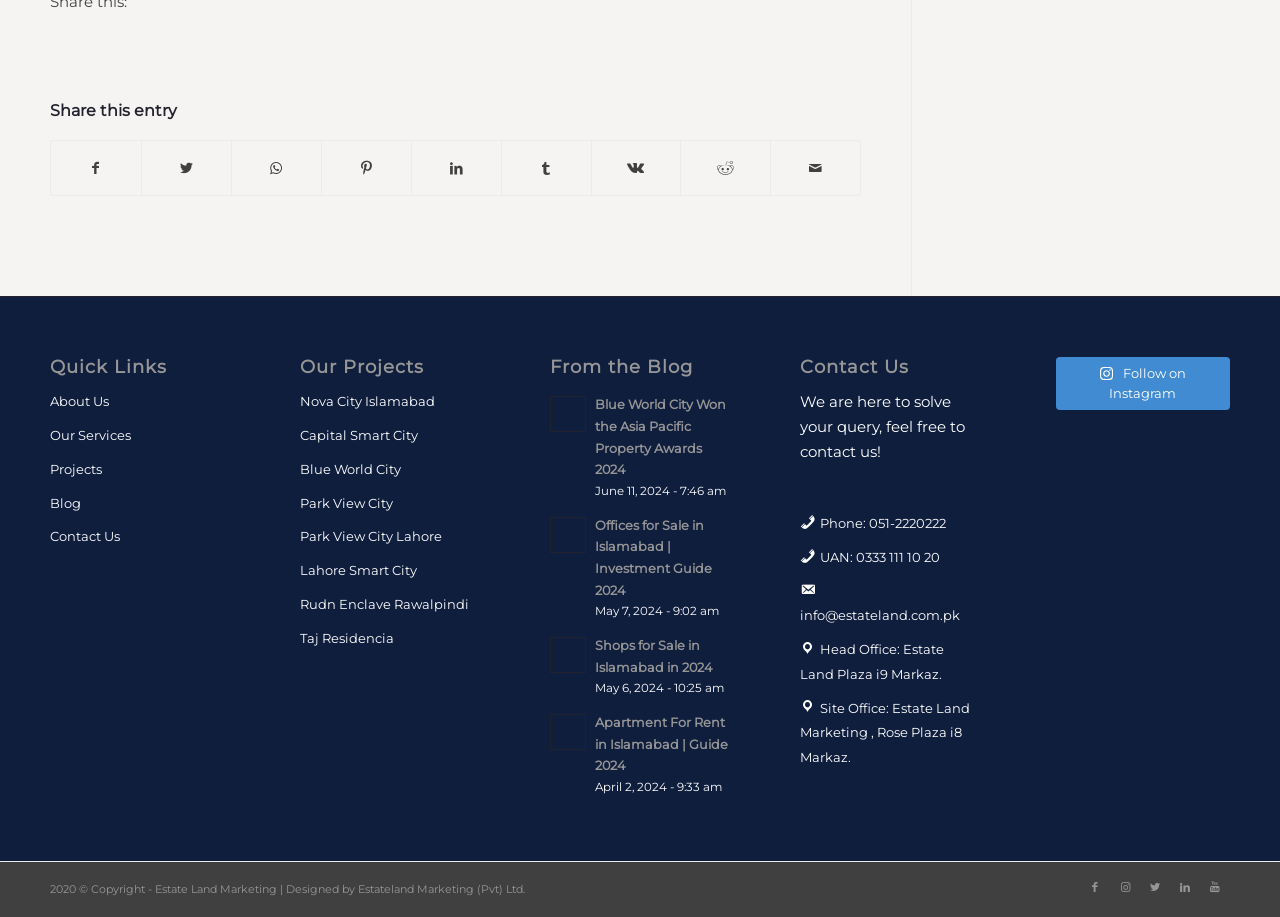What type of projects are listed under 'Our Projects'?
Please answer the question as detailed as possible.

The 'Our Projects' section lists various real estate projects, including Nova City Islamabad, Capital Smart City, Blue World City, and more. These projects are likely residential or commercial developments, and the webpage may provide more information about each project.